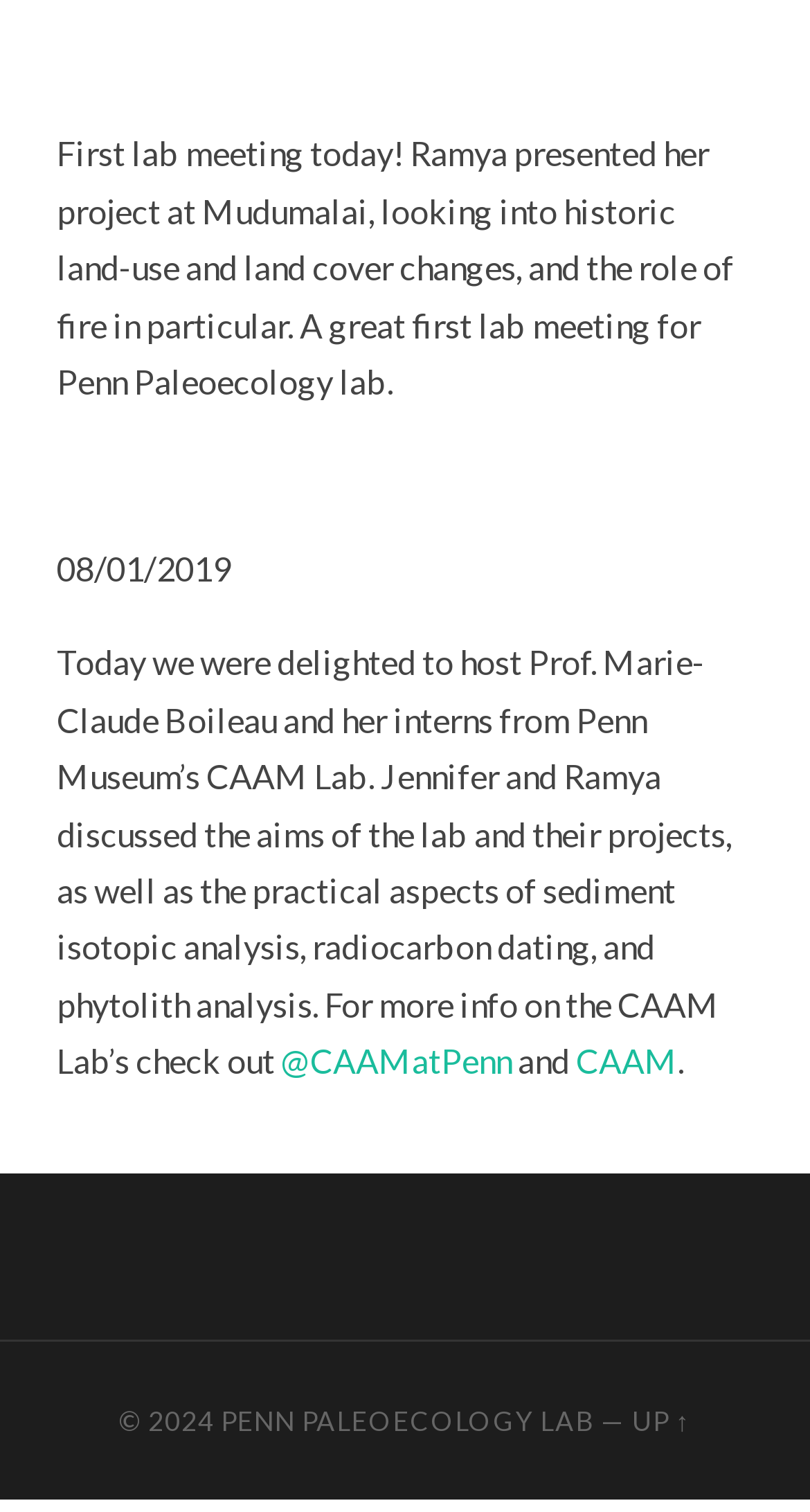Please give a short response to the question using one word or a phrase:
What is the name of the lab hosted by Prof. Marie-Claude Boileau?

CAAM Lab